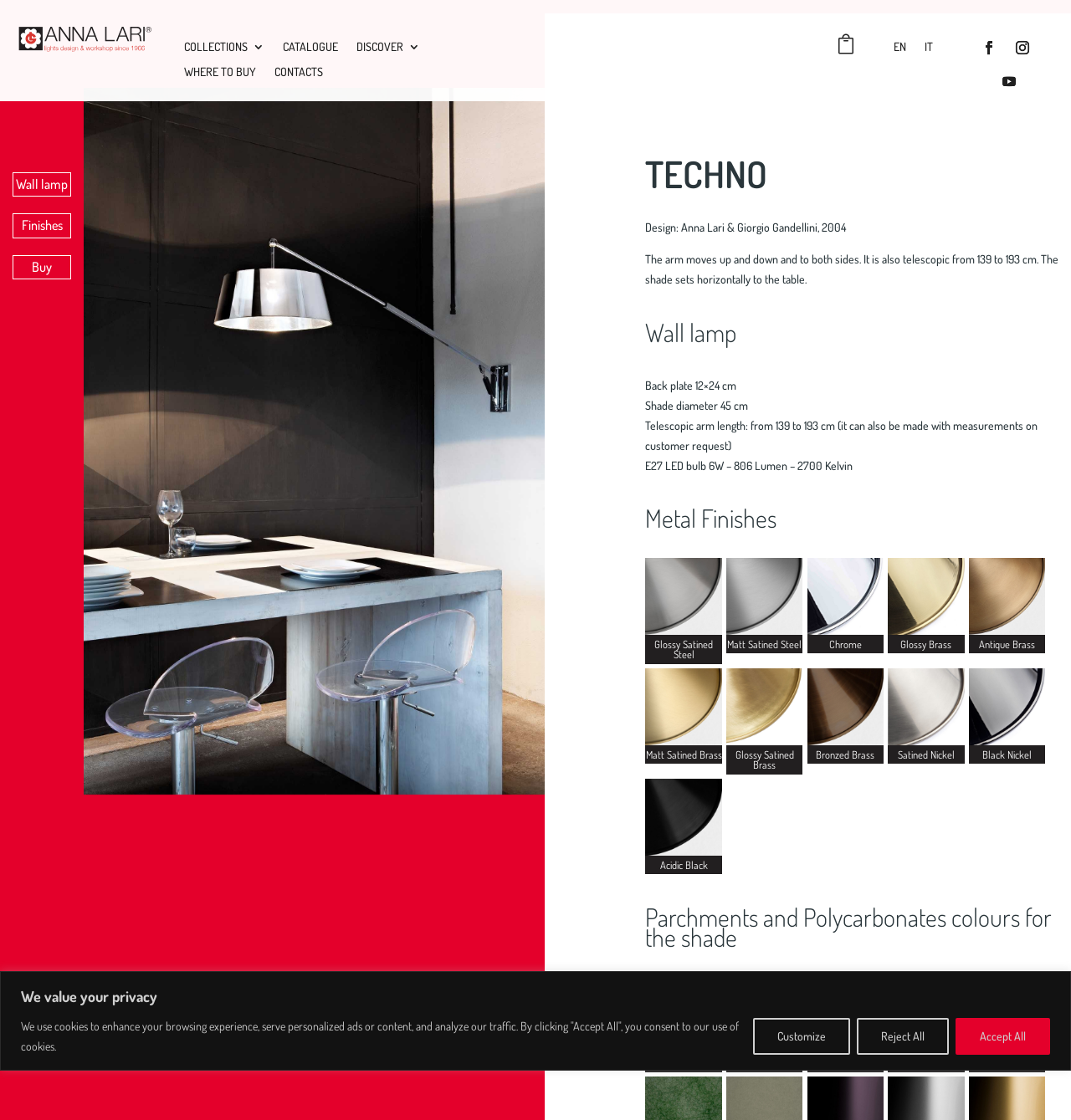What is the diameter of the shade?
Please give a detailed and elaborate explanation in response to the question.

The diameter of the shade is obtained from the StaticText element 'Shade diameter 45 cm' which is a description on the webpage.